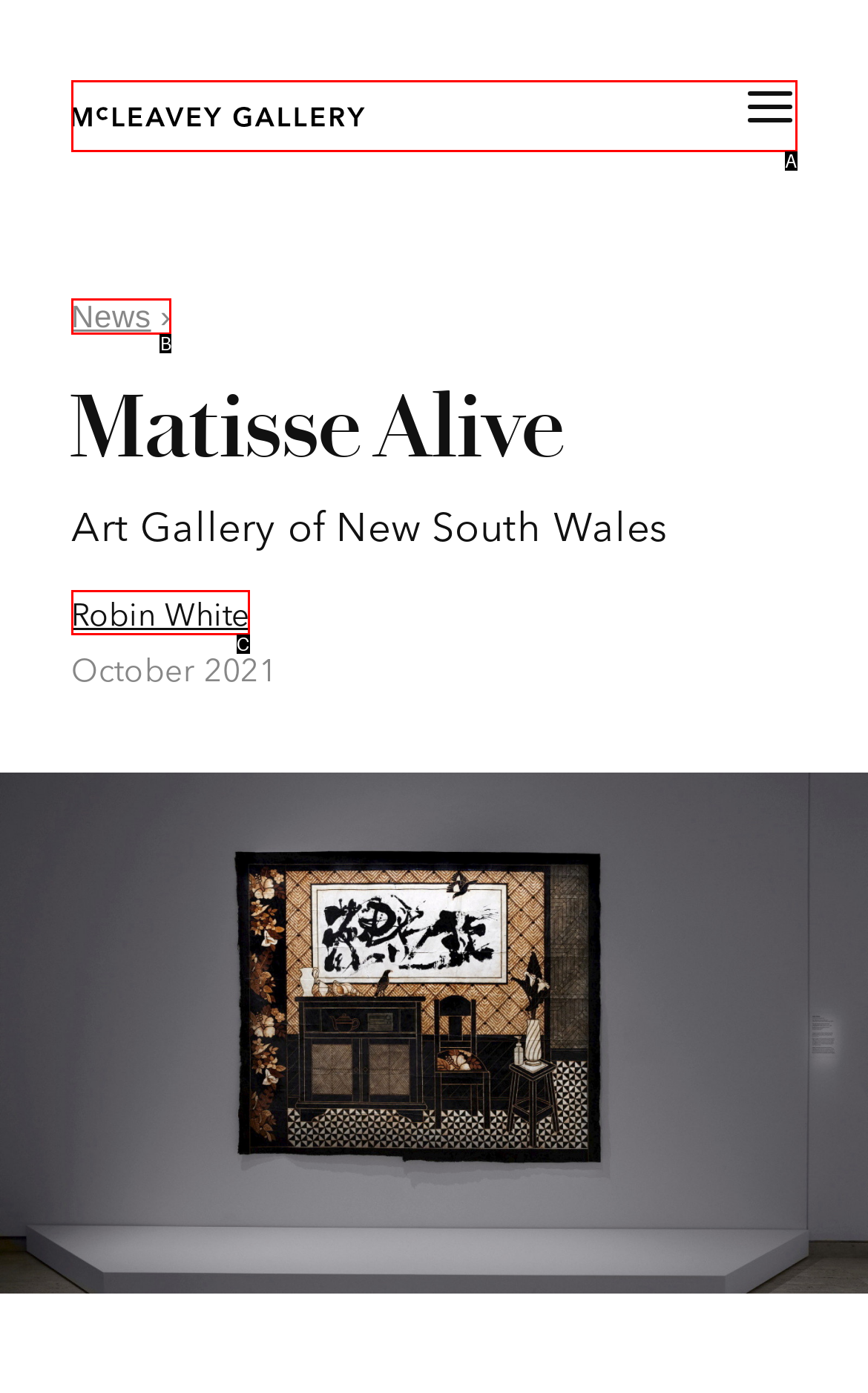Match the HTML element to the description: News ›. Answer with the letter of the correct option from the provided choices.

B